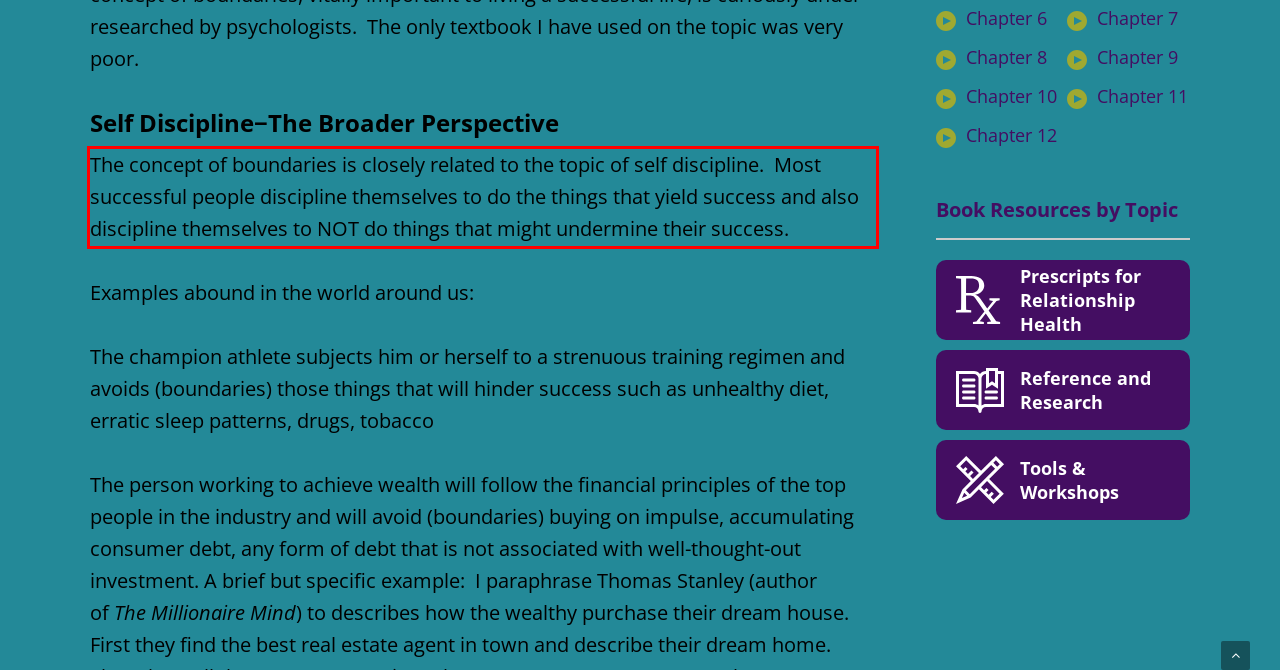You are provided with a screenshot of a webpage containing a red bounding box. Please extract the text enclosed by this red bounding box.

The concept of boundaries is closely related to the topic of self discipline. Most successful people discipline themselves to do the things that yield success and also discipline themselves to NOT do things that might undermine their success.